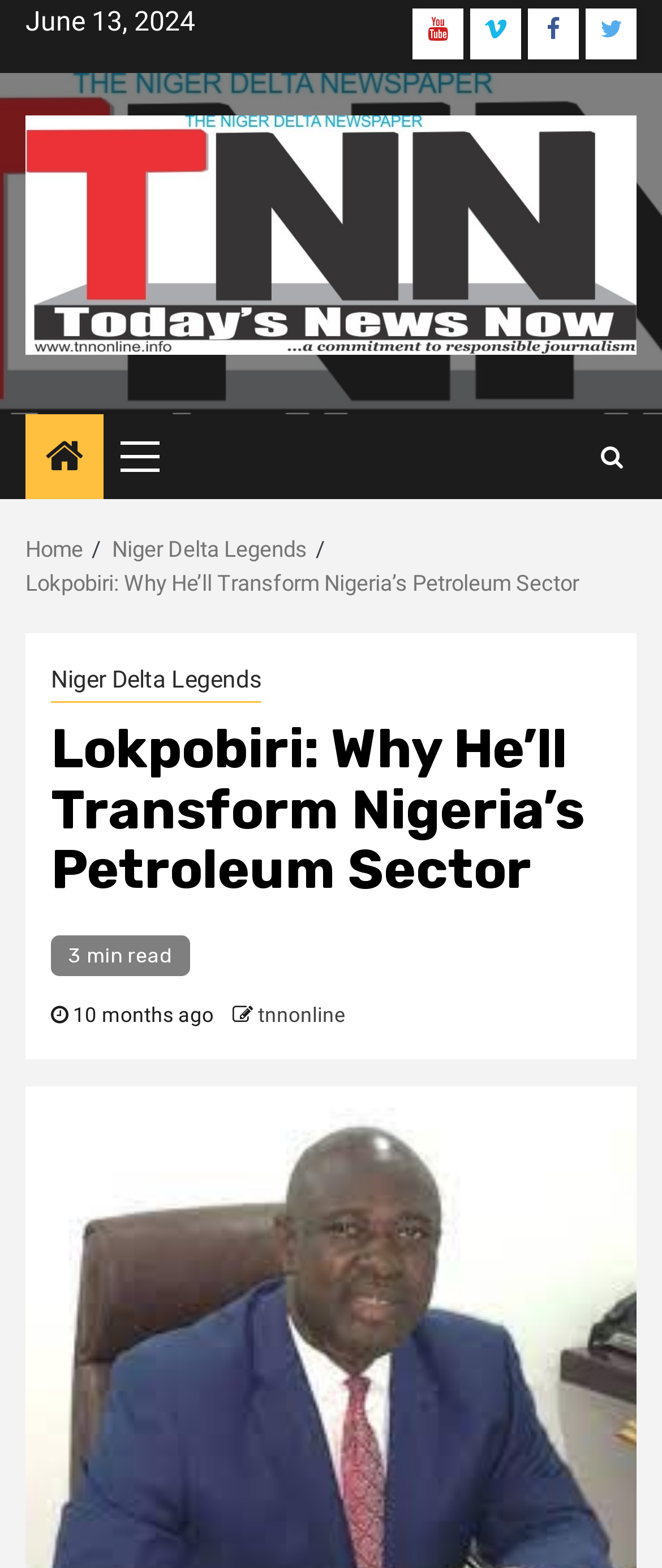How many social media links are there?
Answer with a single word or phrase, using the screenshot for reference.

4